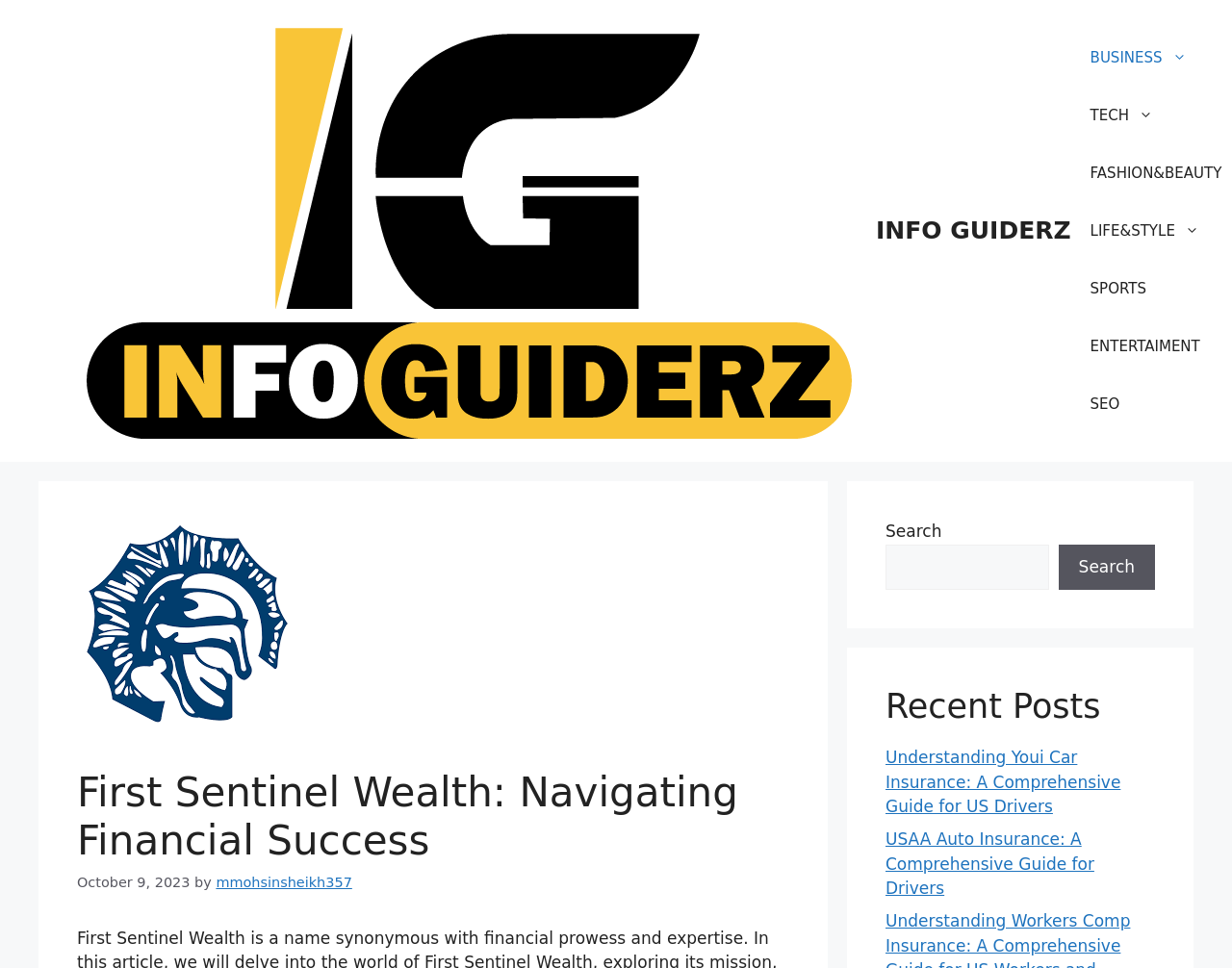What categories are available on the website? Please answer the question using a single word or phrase based on the image.

BUSINESS, TECH, LIFE&STYLE, SPORTS, ENTERTAIMENT, SEO